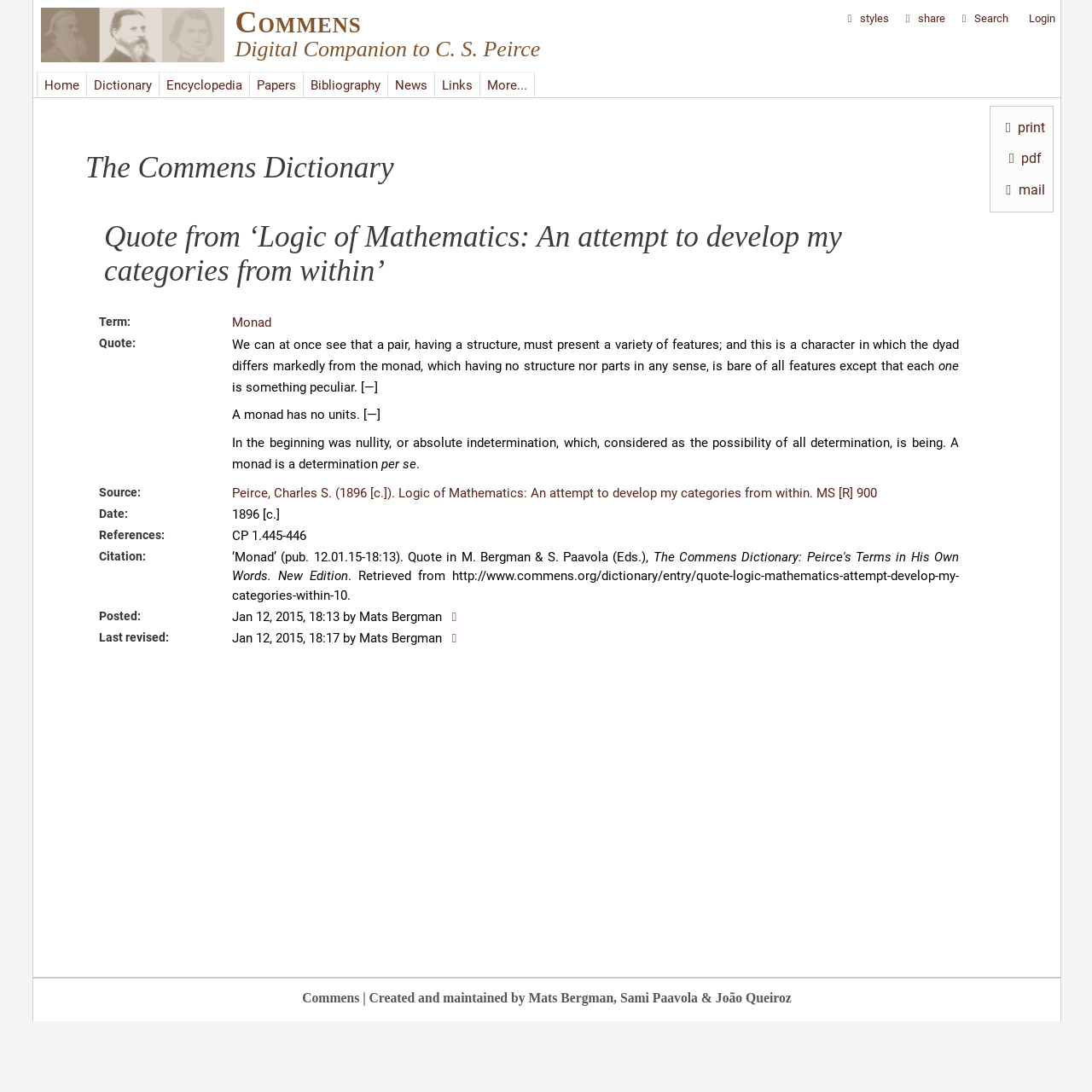What is the title of the quote?
Using the image, respond with a single word or phrase.

Monad